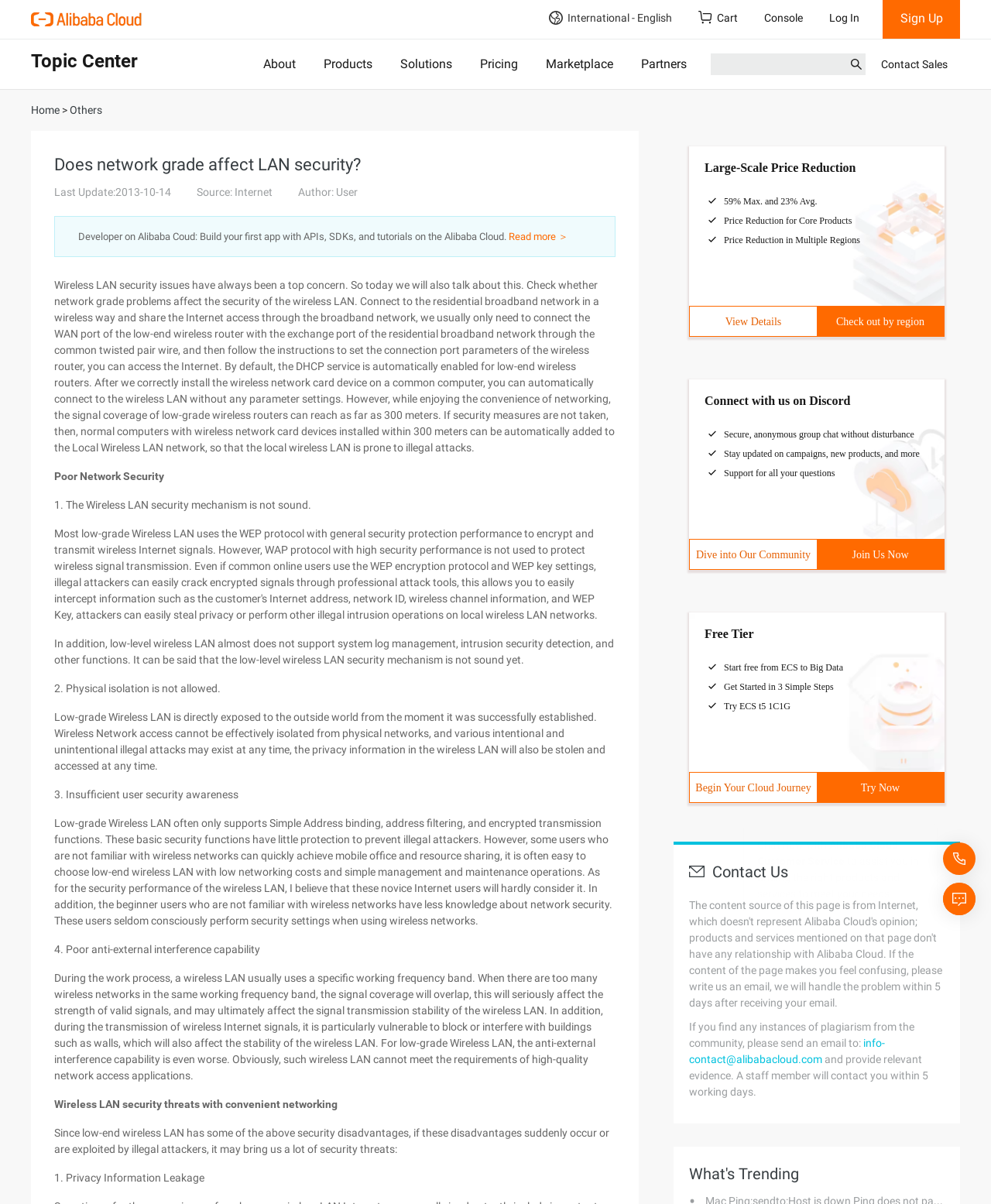Locate the bounding box coordinates of the clickable area to execute the instruction: "Click the 'Contact Sales' link". Provide the coordinates as four float numbers between 0 and 1, represented as [left, top, right, bottom].

[0.889, 0.047, 0.956, 0.06]